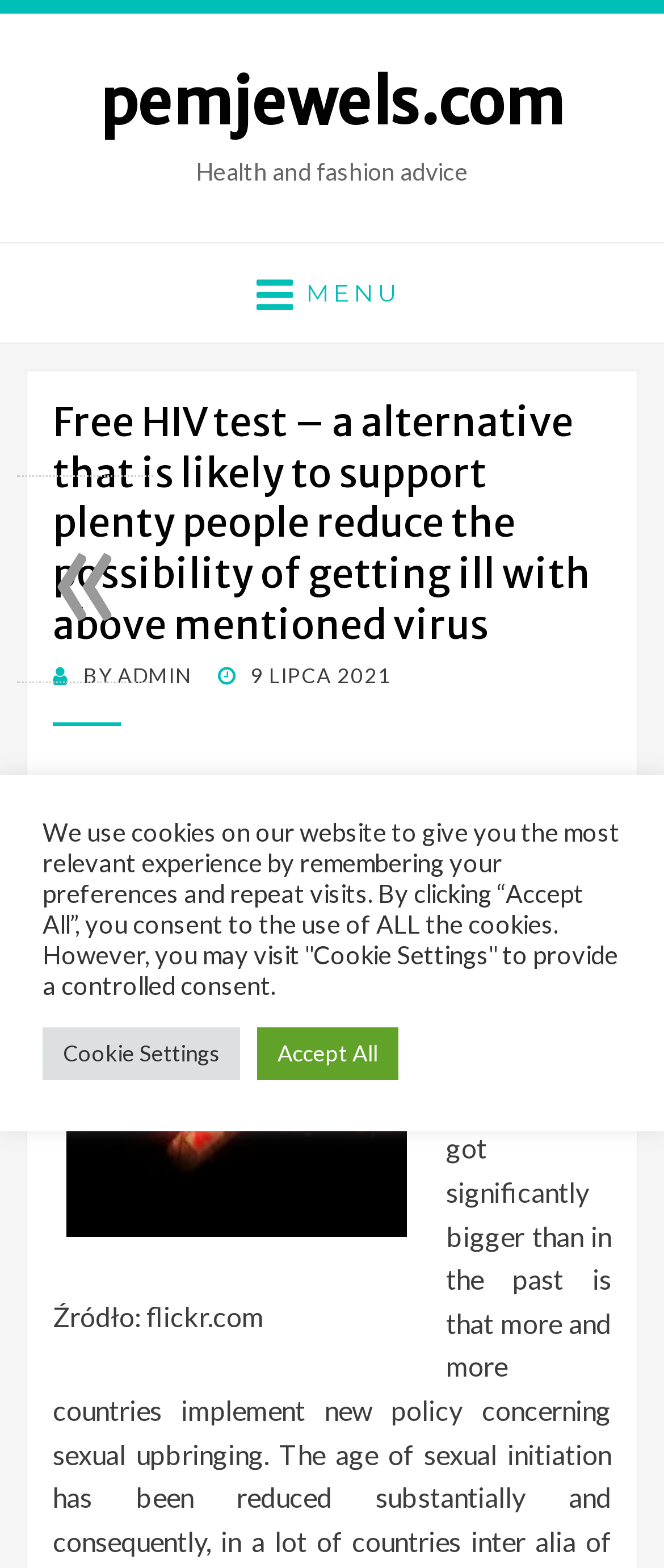Given the description: "Sports", determine the bounding box coordinates of the UI element. The coordinates should be formatted as four float numbers between 0 and 1, [left, top, right, bottom].

None